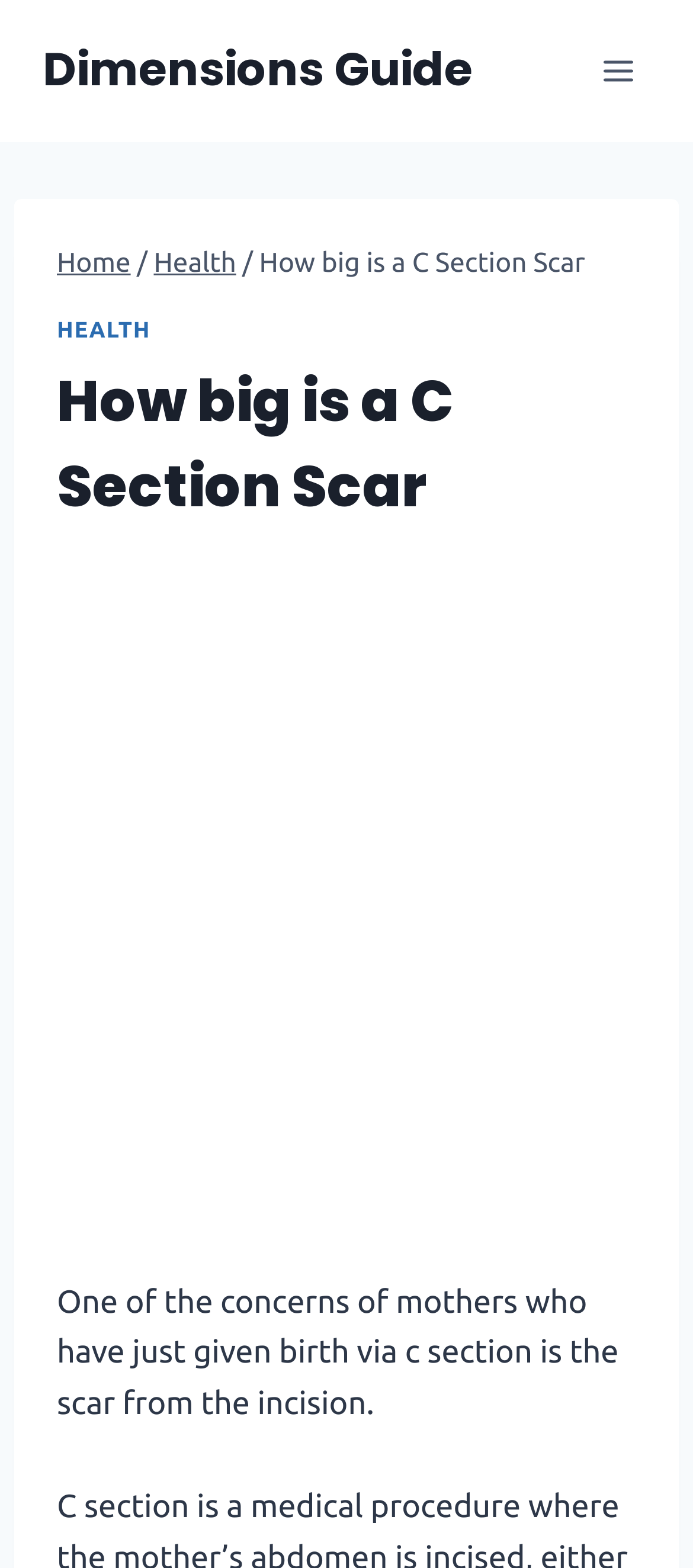Find the bounding box coordinates for the UI element that matches this description: "Toggle Menu".

[0.844, 0.028, 0.938, 0.063]